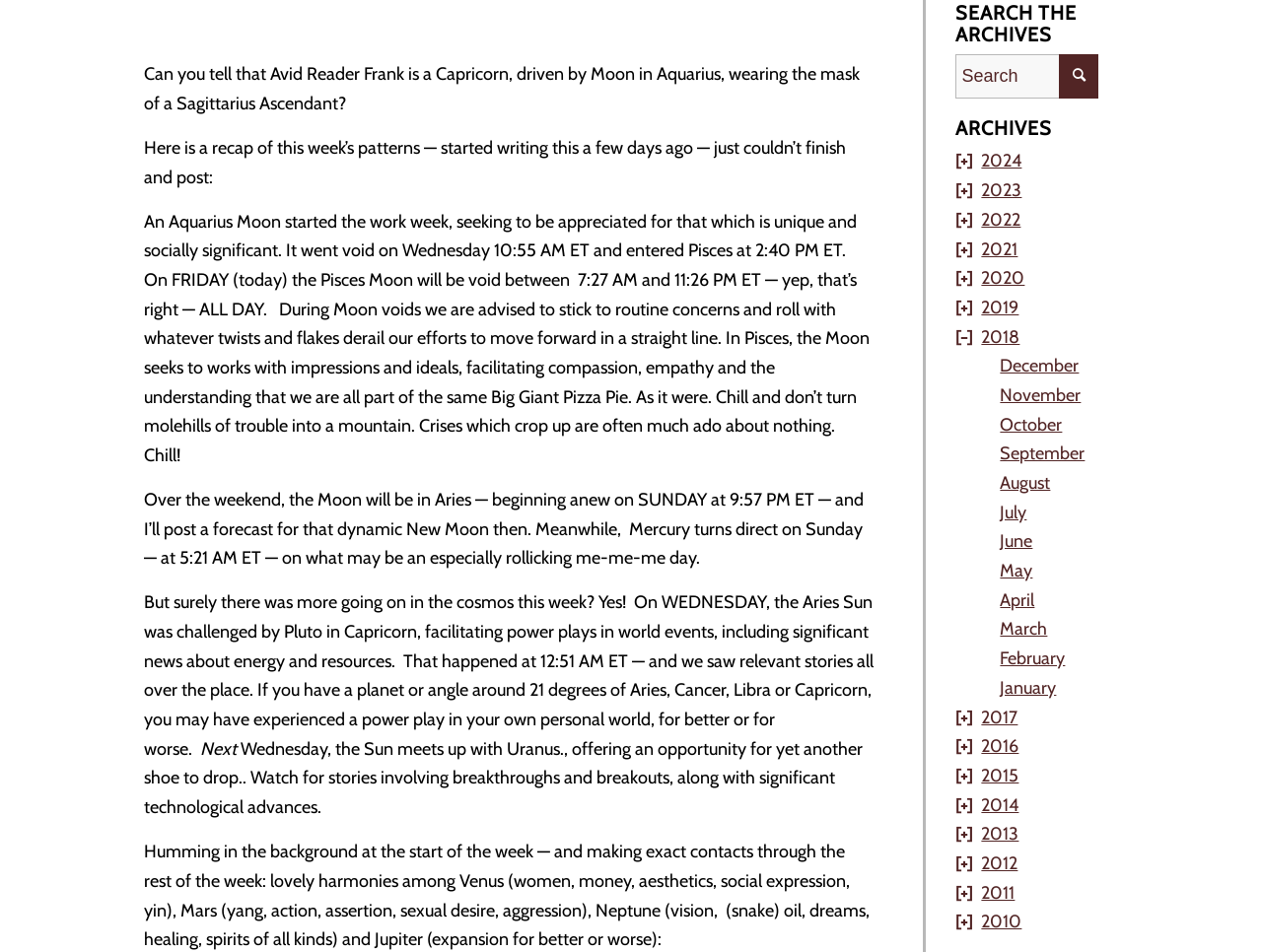Please identify the bounding box coordinates for the region that you need to click to follow this instruction: "Enter text in the search box".

[0.757, 0.057, 0.87, 0.103]